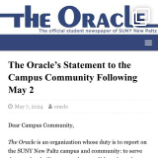Give a detailed account of the elements present in the image.

This image showcases the header of "The Oracle," the official student newspaper for SUNY New Paltz. The title prominently reads, "The Oracle's Statement to the Campus Community Following May 2," indicating an important communication directed at the campus community. The date is marked as May 5, 2016, suggesting the context of the statement relates to events that transpired on May 2. 

The text further describes the role of The Oracle, emphasizing its commitment to reporting on the SUNY New Paltz campus and serving its community. The overall design includes the newspaper's logo and a clean layout, underscoring the publication's focus on clarity and accessibility in its communication.